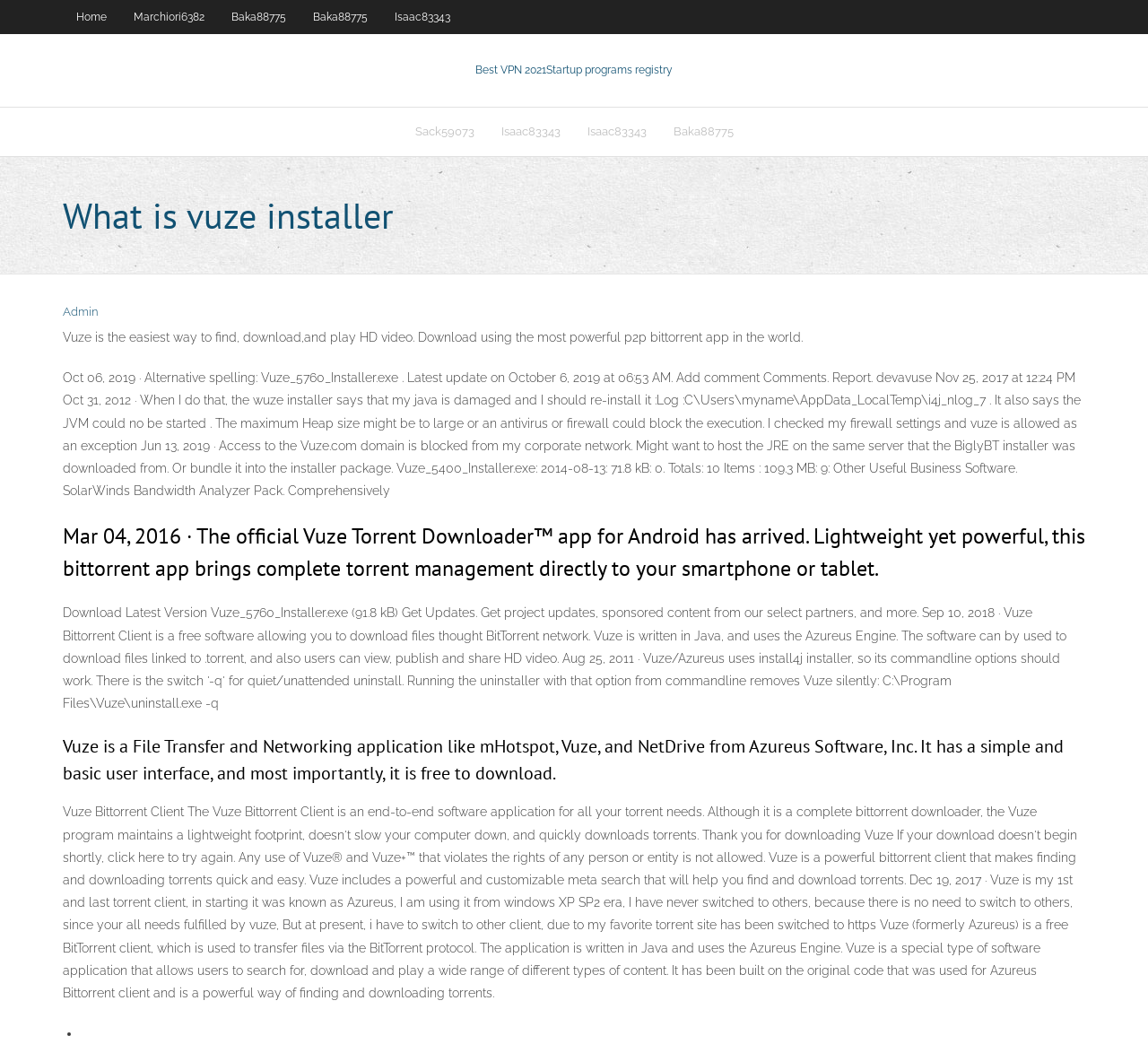Given the following UI element description: "Best VPN 2021Startup programs registry", find the bounding box coordinates in the webpage screenshot.

[0.414, 0.06, 0.586, 0.072]